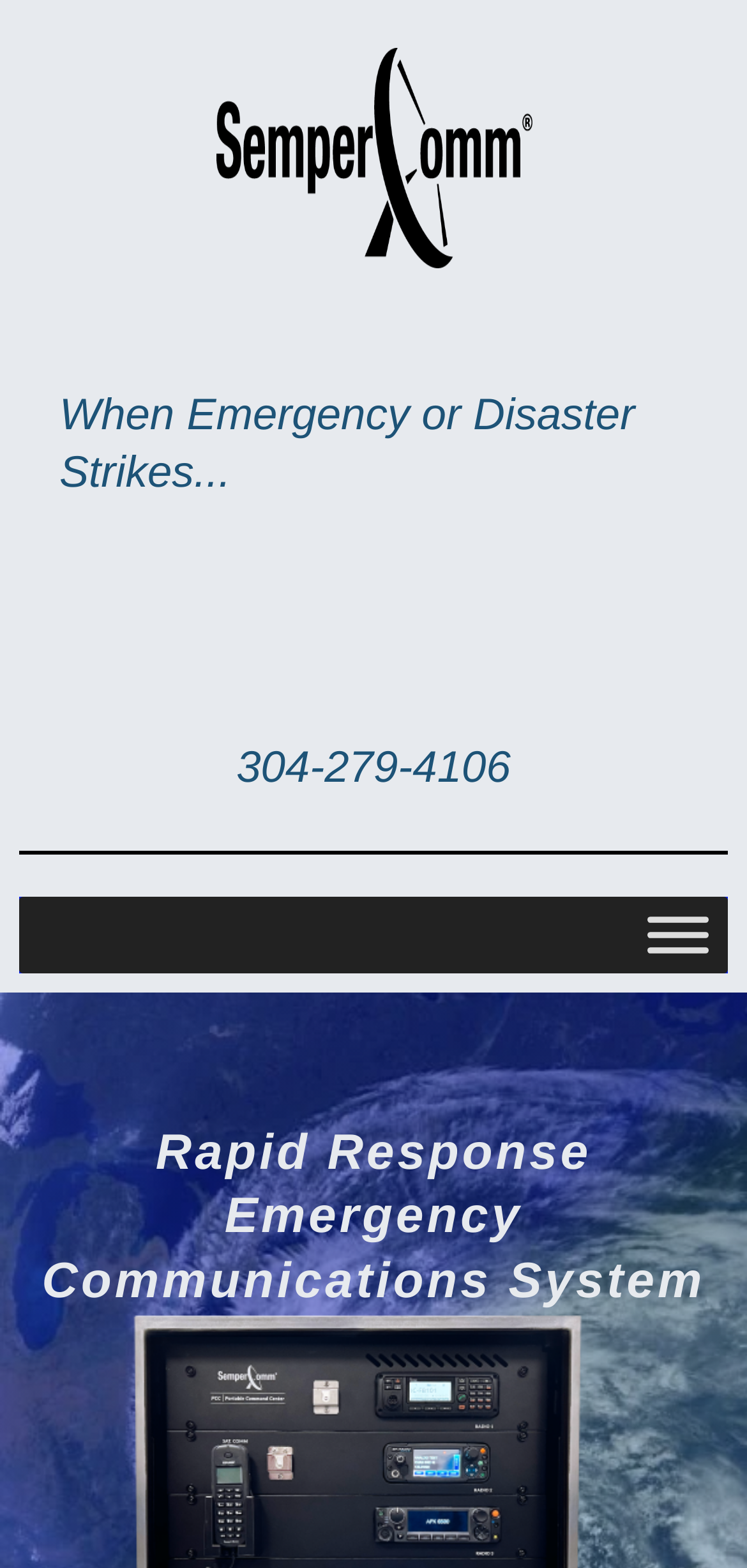Provide the bounding box coordinates of the HTML element this sentence describes: "aria-label="Toggle Menu"". The bounding box coordinates consist of four float numbers between 0 and 1, i.e., [left, top, right, bottom].

[0.867, 0.584, 0.949, 0.608]